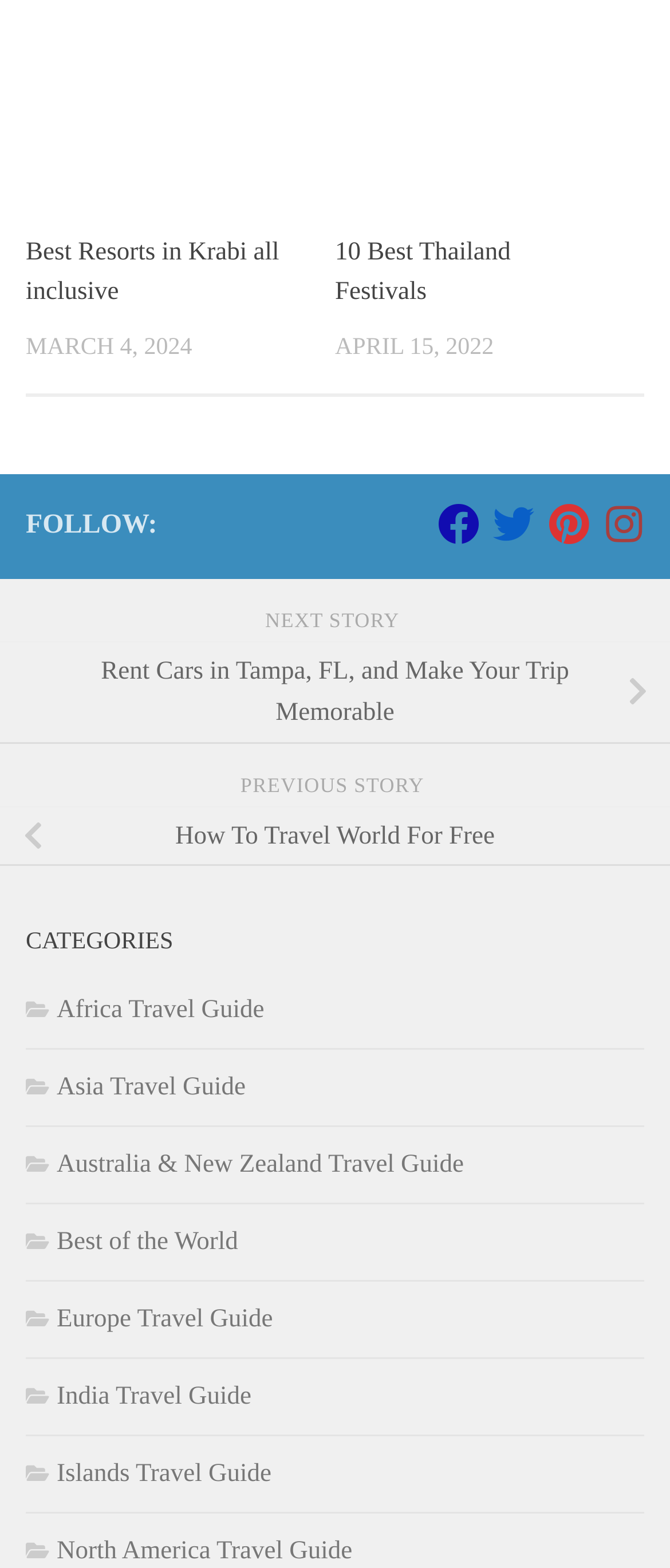Answer the question in a single word or phrase:
What is the previous story about?

How To Travel World For Free